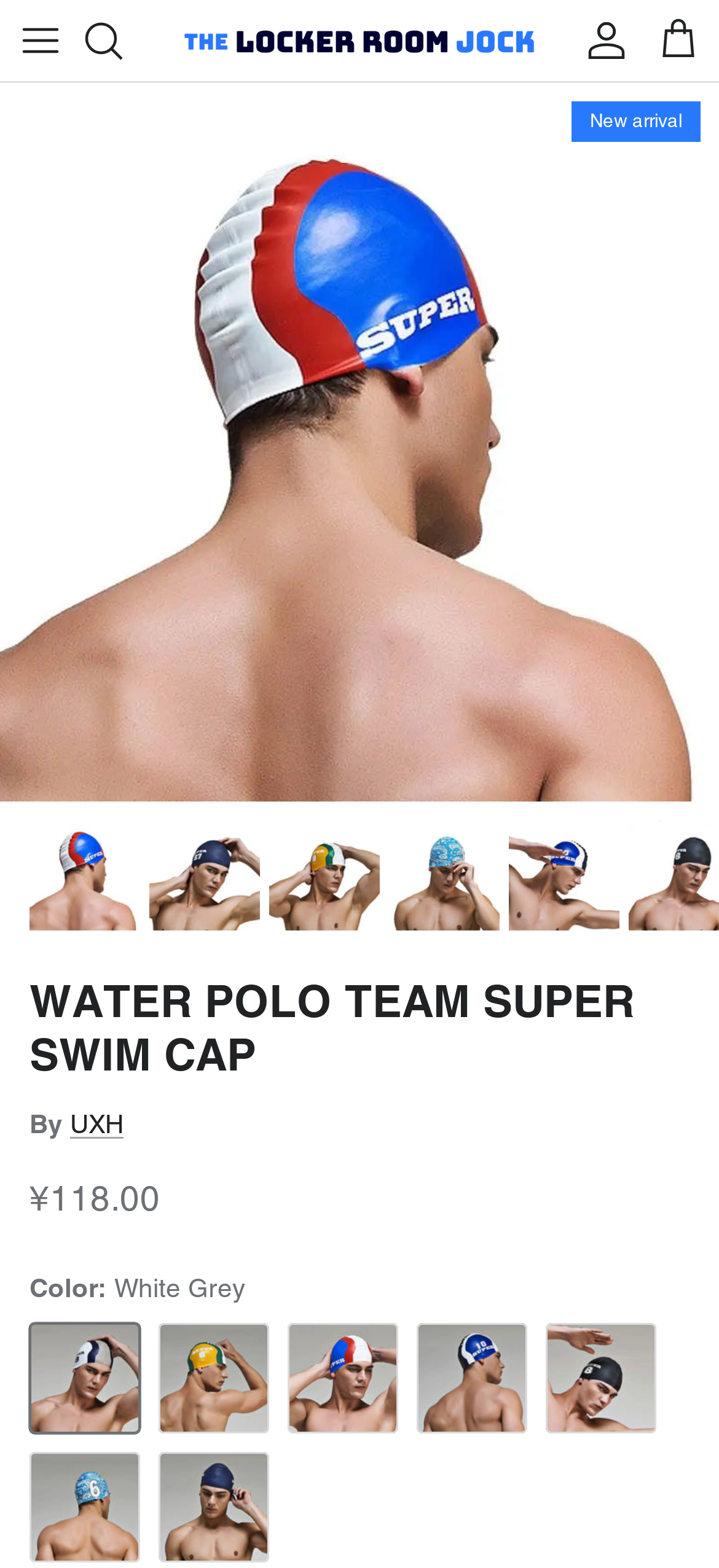Please locate and retrieve the main header text of the webpage.

WATER POLO TEAM SUPER SWIM CAP